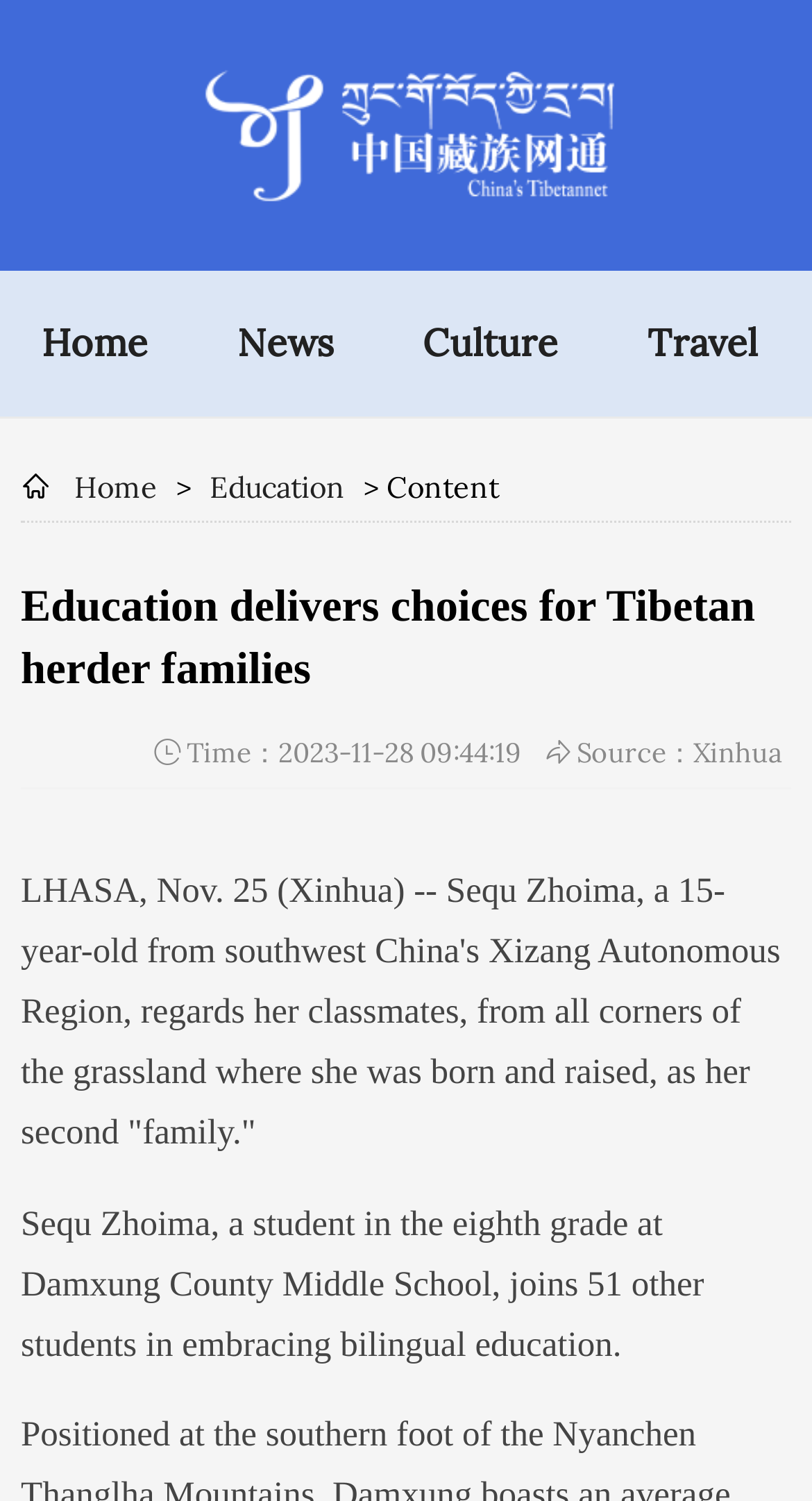Provide the bounding box coordinates of the UI element that matches the description: "alt="Chian Tibetannet"".

[0.25, 0.103, 0.763, 0.146]